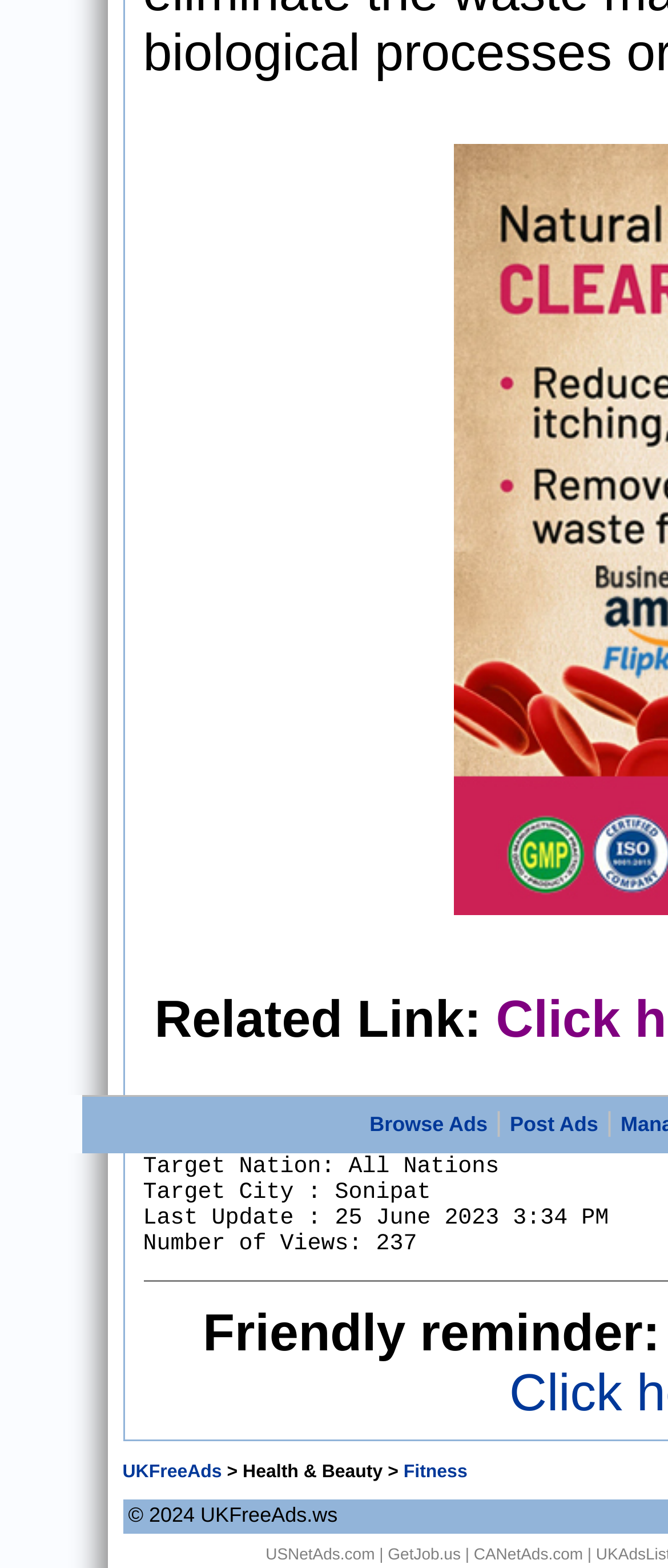Based on the element description "Post Ads", predict the bounding box coordinates of the UI element.

[0.763, 0.709, 0.896, 0.725]